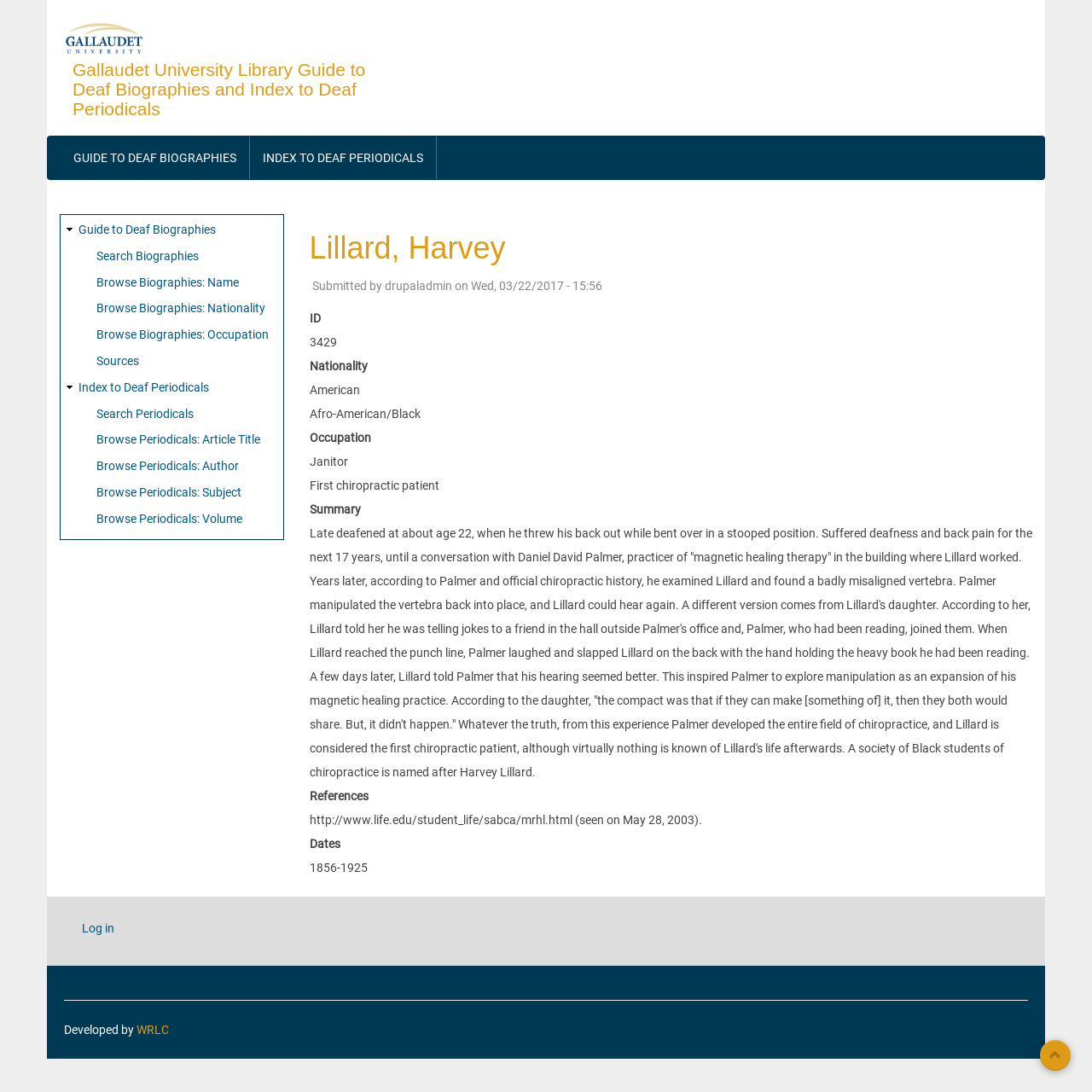Present a detailed account of what is displayed on the webpage.

This webpage is about Harvey Lillard, a biography from the Gallaudet University Library Guide to Deaf Biographies and Index to Deaf Periodicals. At the top of the page, there is a link to "Skip to main content" and a navigation menu with a "Home" link, accompanied by a small image. Below this, there is a heading that displays the title of the webpage.

On the left side of the page, there is a main navigation menu with two links: "GUIDE TO DEAF BIOGRAPHIES" and "INDEX TO DEAF PERIODICALS". Below this, there is a site map navigation menu with several links, including "Guide to Deaf Biographies", "Search Biographies", and "Browse Biographies" by different categories.

The main content of the page is divided into two sections. The first section has a heading "Lillard, Harvey" and displays a biography article about Harvey Lillard. The article includes information about his life, occupation, nationality, and a summary of his experience with Daniel David Palmer, the founder of chiropractic. There are also references and dates listed at the bottom of the article.

On the right side of the page, there is a complementary section with a site map navigation menu that duplicates some of the links from the left side. At the bottom of the page, there is a footer section with information about the webpage's submission and a link to "Back to Top". There is also a user account menu with a "Log in" link.